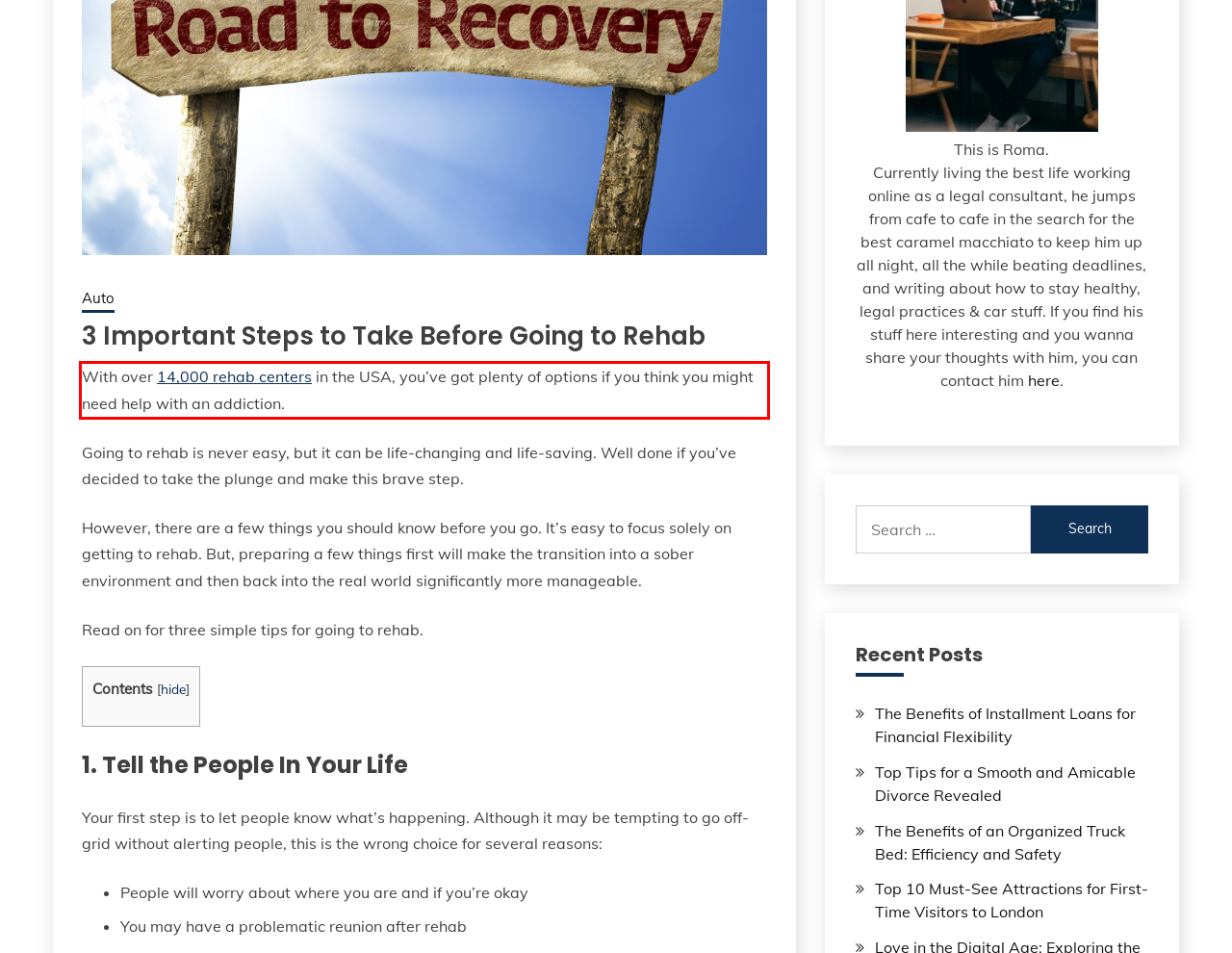Analyze the screenshot of the webpage that features a red bounding box and recognize the text content enclosed within this red bounding box.

With over 14,000 rehab centers in the USA, you’ve got plenty of options if you think you might need help with an addiction.